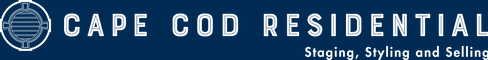What services does Cape Cod Residential specialize in?
Provide an in-depth and detailed explanation in response to the question.

The tagline 'Staging, Styling and Selling' further emphasizes their expertise in real estate services, aimed at making homes more attractive to potential buyers, which implies that Cape Cod Residential specializes in staging, styling, and selling properties.